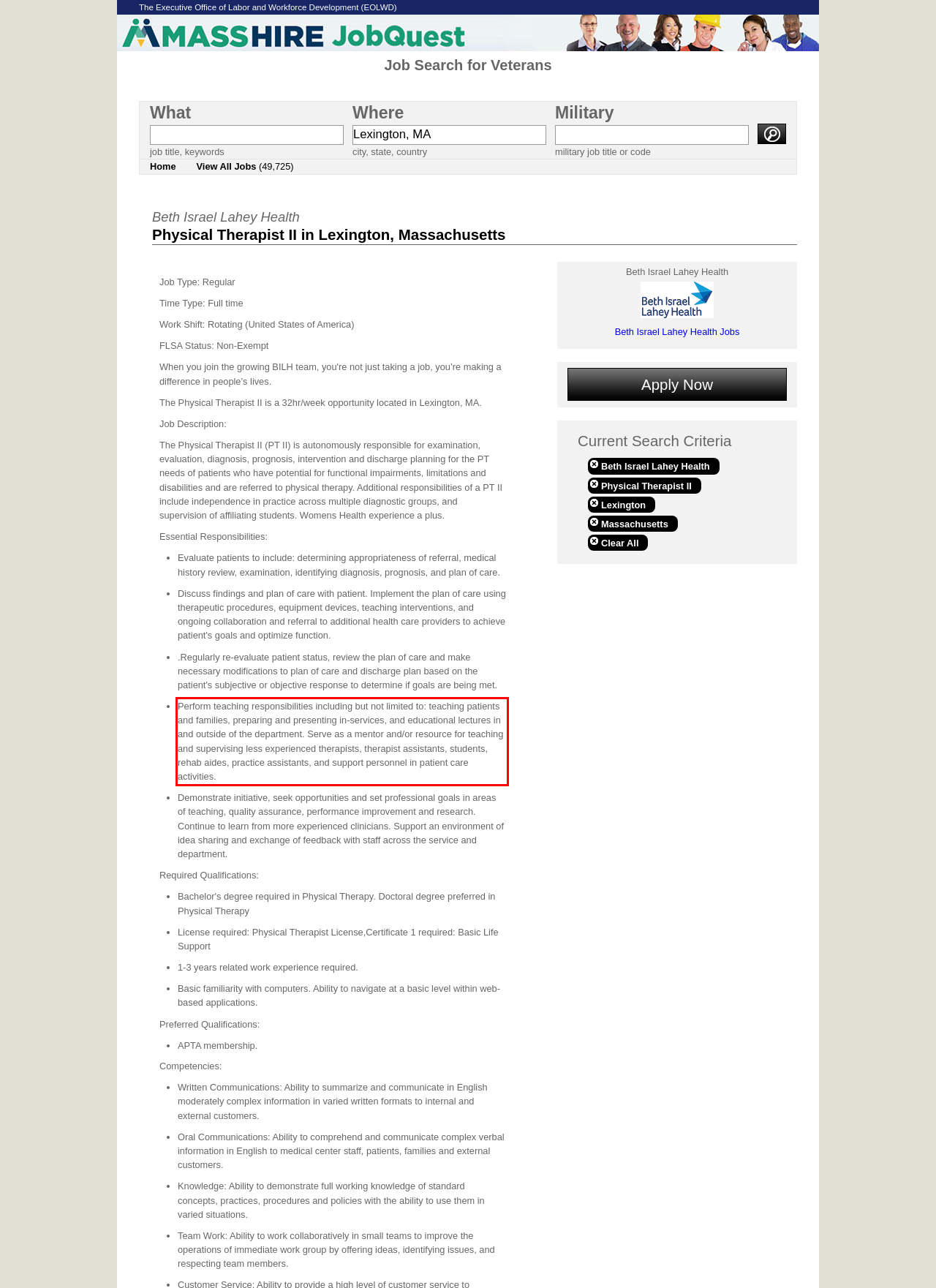Identify the text within the red bounding box on the webpage screenshot and generate the extracted text content.

Perform teaching responsibilities including but not limited to: teaching patients and families, preparing and presenting in-services, and educational lectures in and outside of the department. Serve as a mentor and/or resource for teaching and supervising less experienced therapists, therapist assistants, students, rehab aides, practice assistants, and support personnel in patient care activities.